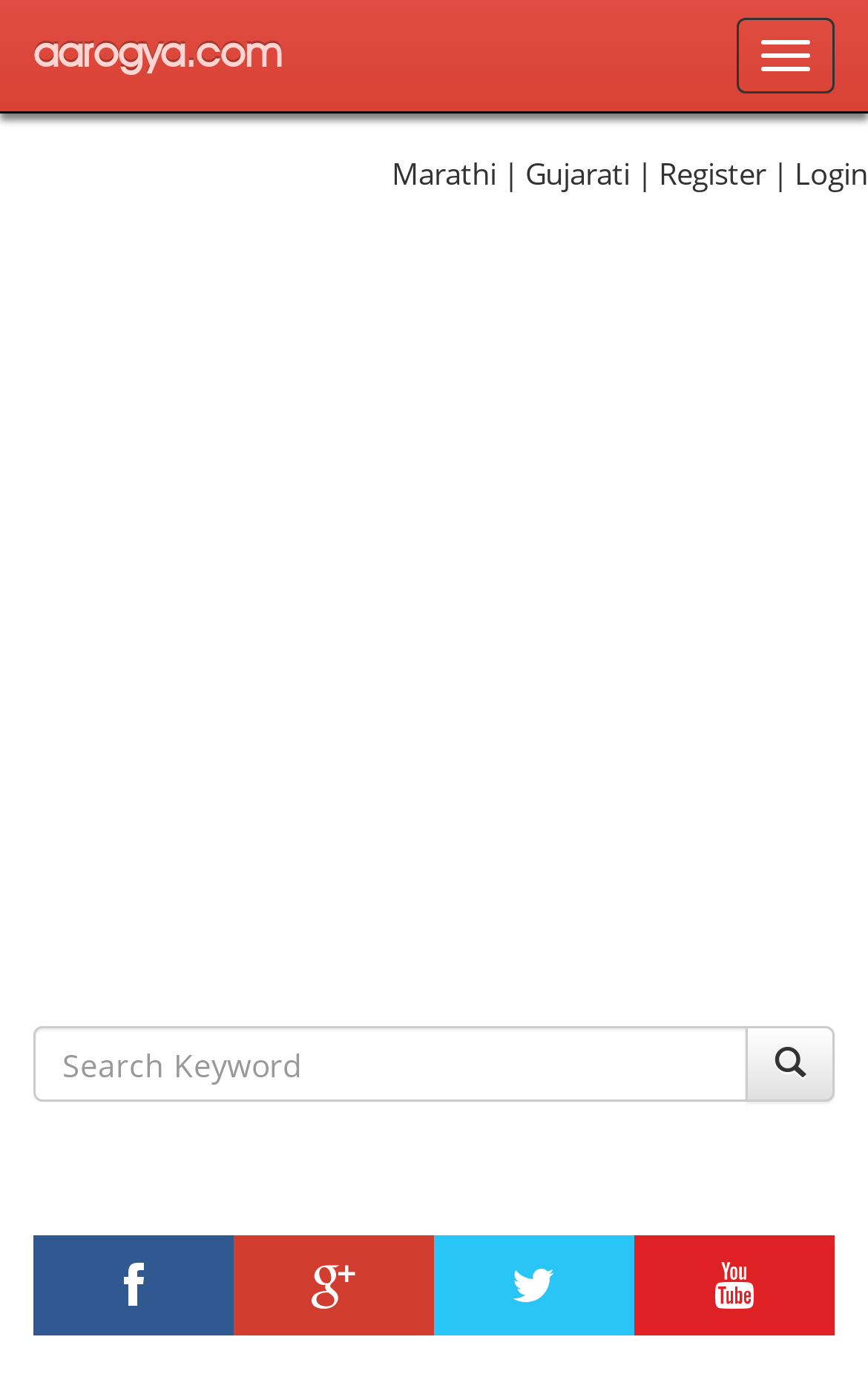Using the provided element description: "title="Twitter"", determine the bounding box coordinates of the corresponding UI element in the screenshot.

[0.5, 0.897, 0.731, 0.97]